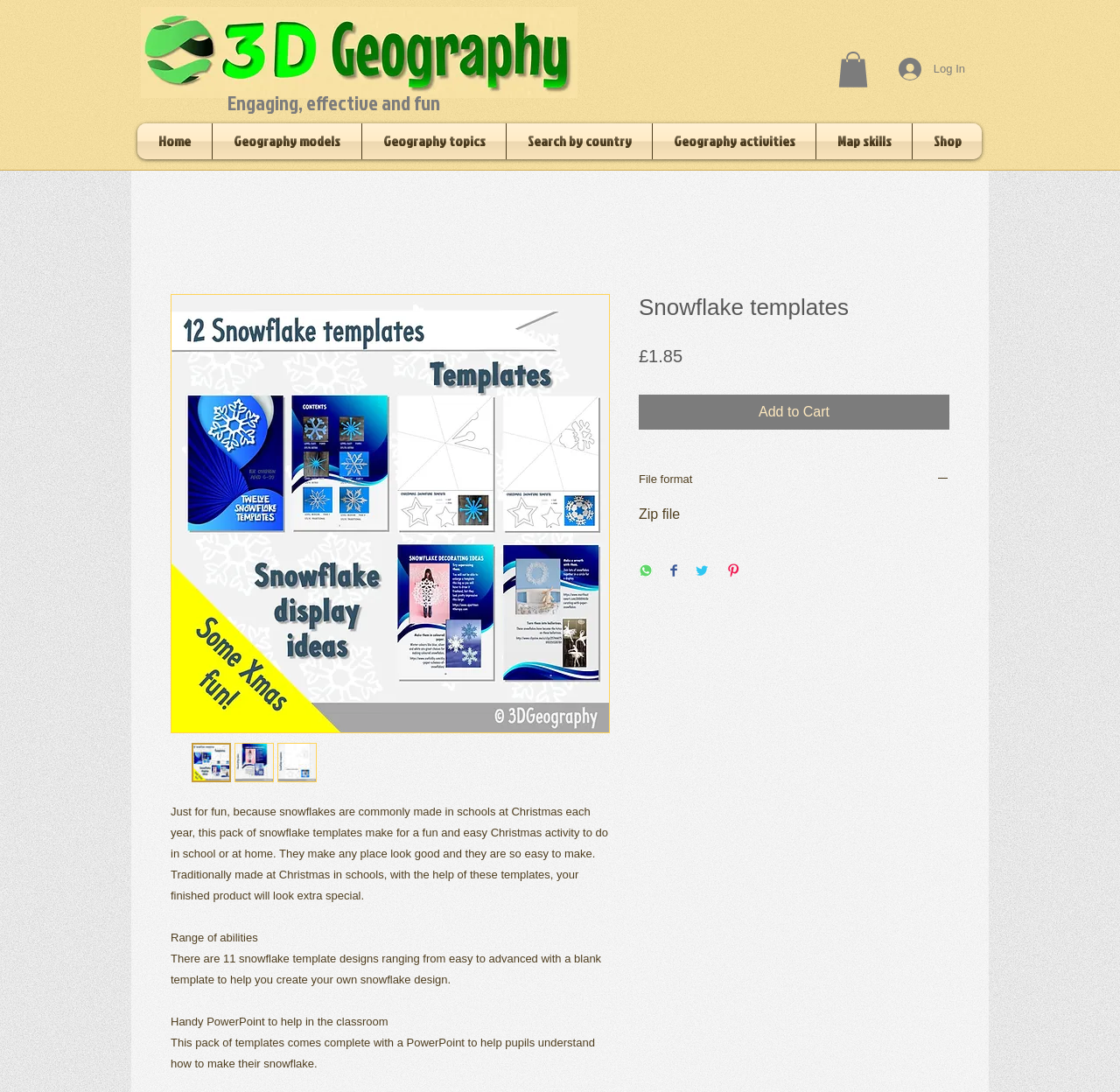Identify the bounding box coordinates of the area that should be clicked in order to complete the given instruction: "Click the 'Geography models' link". The bounding box coordinates should be four float numbers between 0 and 1, i.e., [left, top, right, bottom].

[0.19, 0.113, 0.323, 0.146]